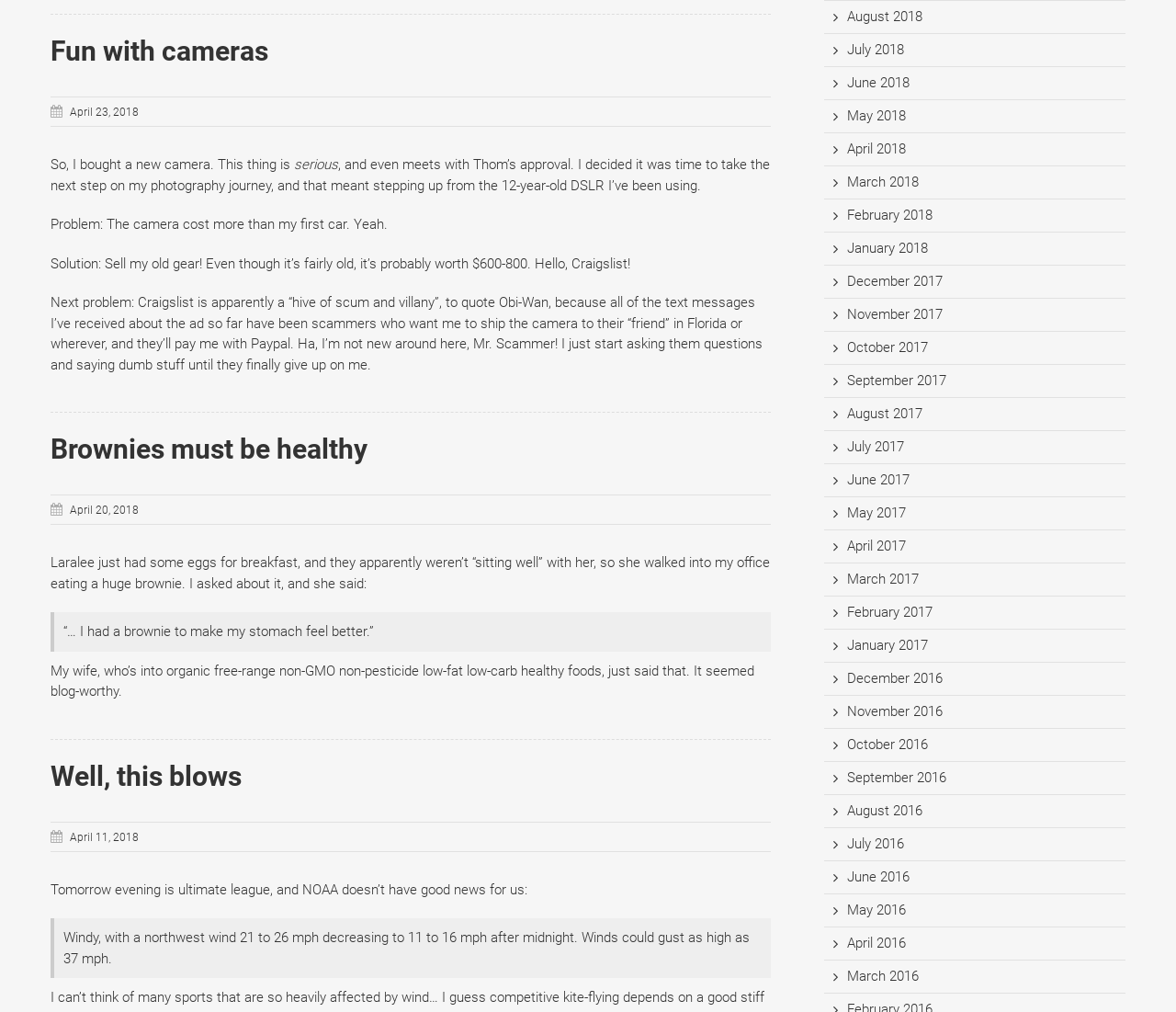What is Laralee's solution to not feeling well?
Please answer the question as detailed as possible based on the image.

According to the second article, Laralee had eggs for breakfast but they didn't sit well with her, so she ate a huge brownie to make her stomach feel better.